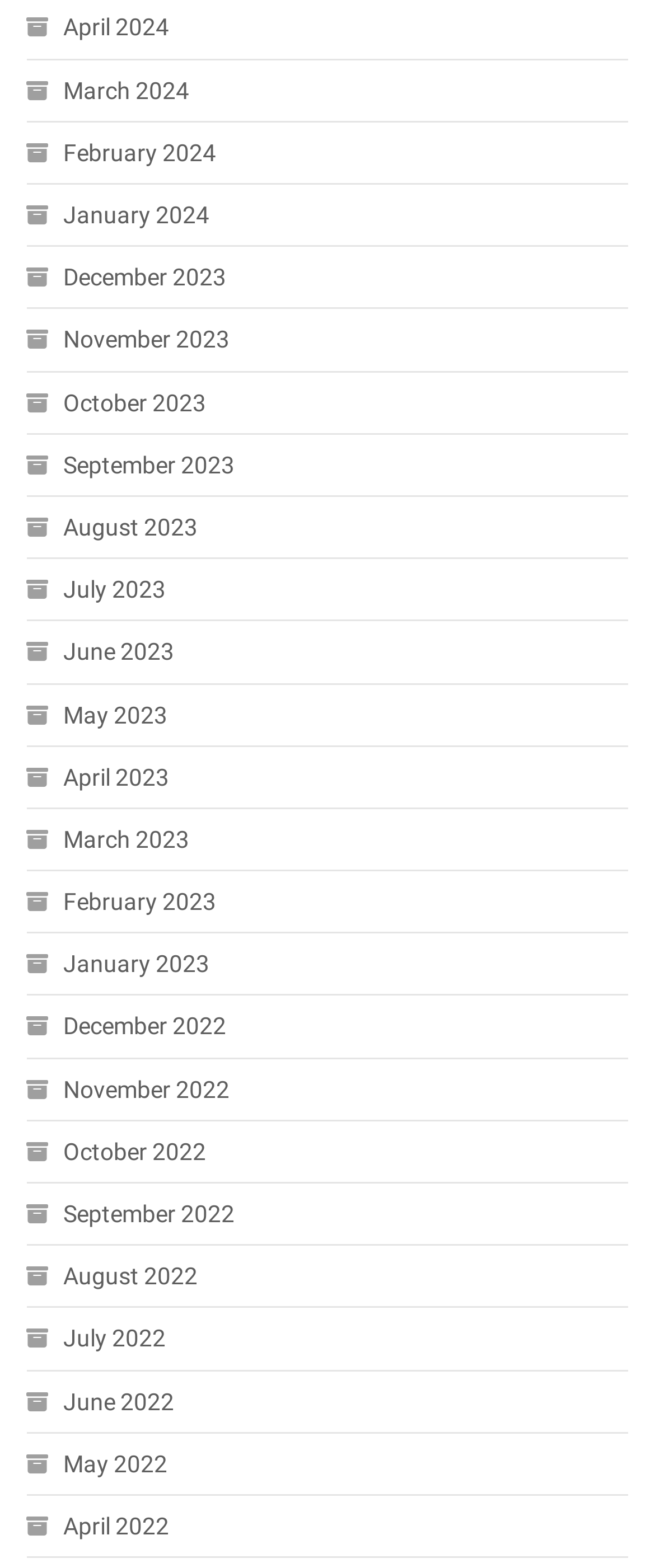Identify the bounding box coordinates of the specific part of the webpage to click to complete this instruction: "Go to March 2023".

[0.04, 0.521, 0.289, 0.549]